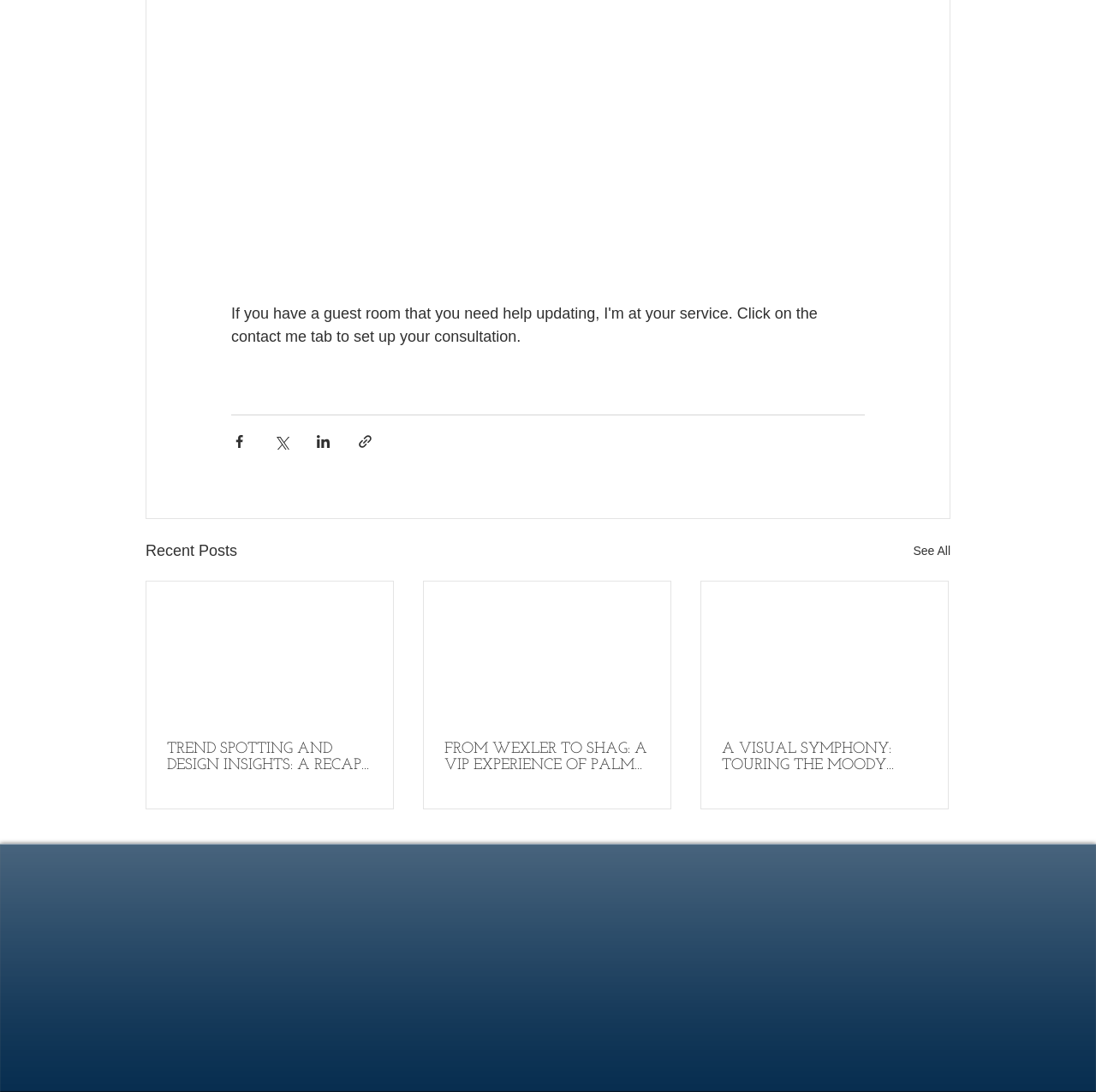Can you determine the bounding box coordinates of the area that needs to be clicked to fulfill the following instruction: "Read TREND SPOTTING AND DESIGN INSIGHTS: A RECAP OF KBIS 2024"?

[0.152, 0.678, 0.34, 0.708]